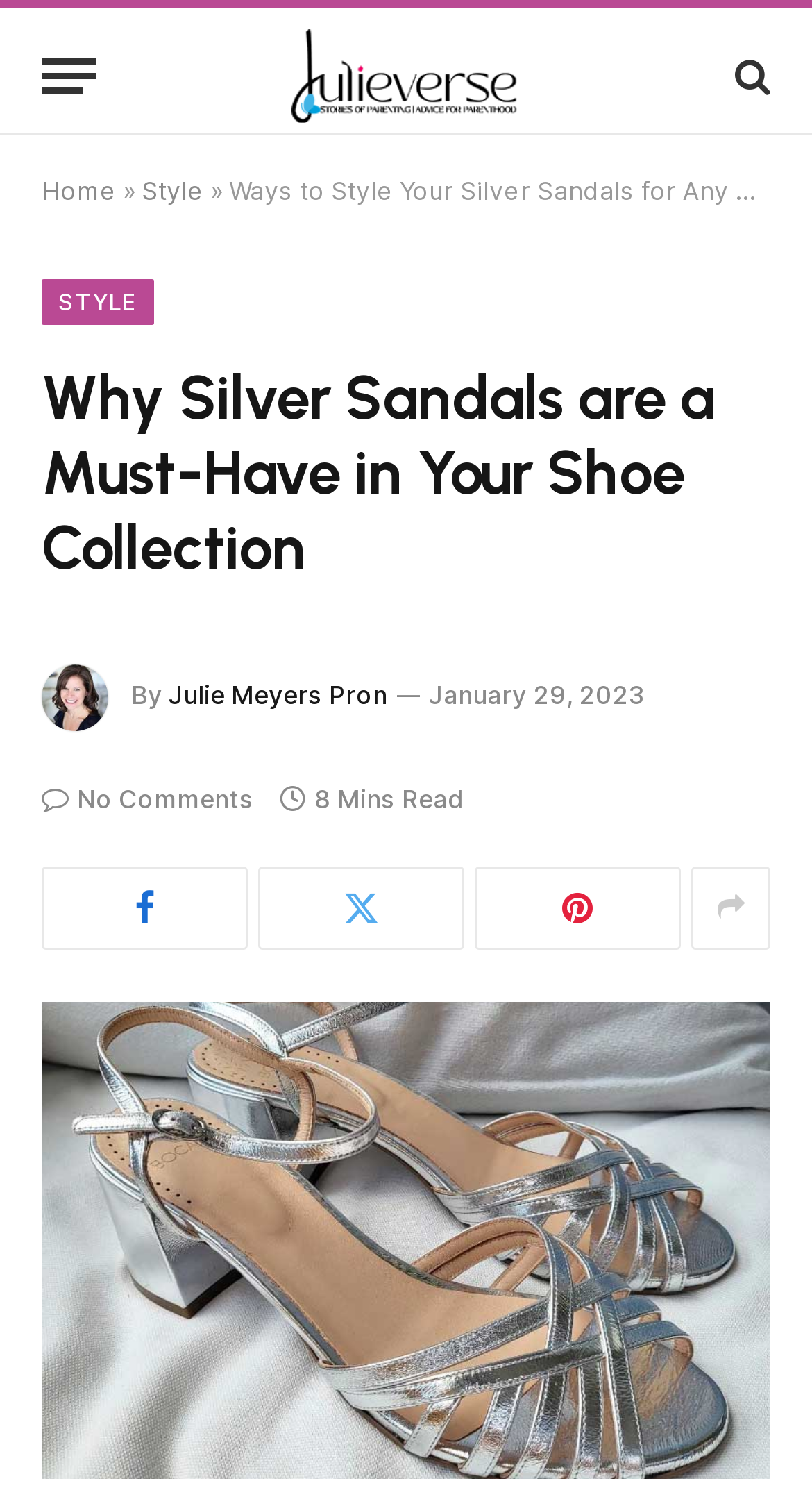Please indicate the bounding box coordinates for the clickable area to complete the following task: "View the author's profile". The coordinates should be specified as four float numbers between 0 and 1, i.e., [left, top, right, bottom].

[0.208, 0.454, 0.477, 0.474]